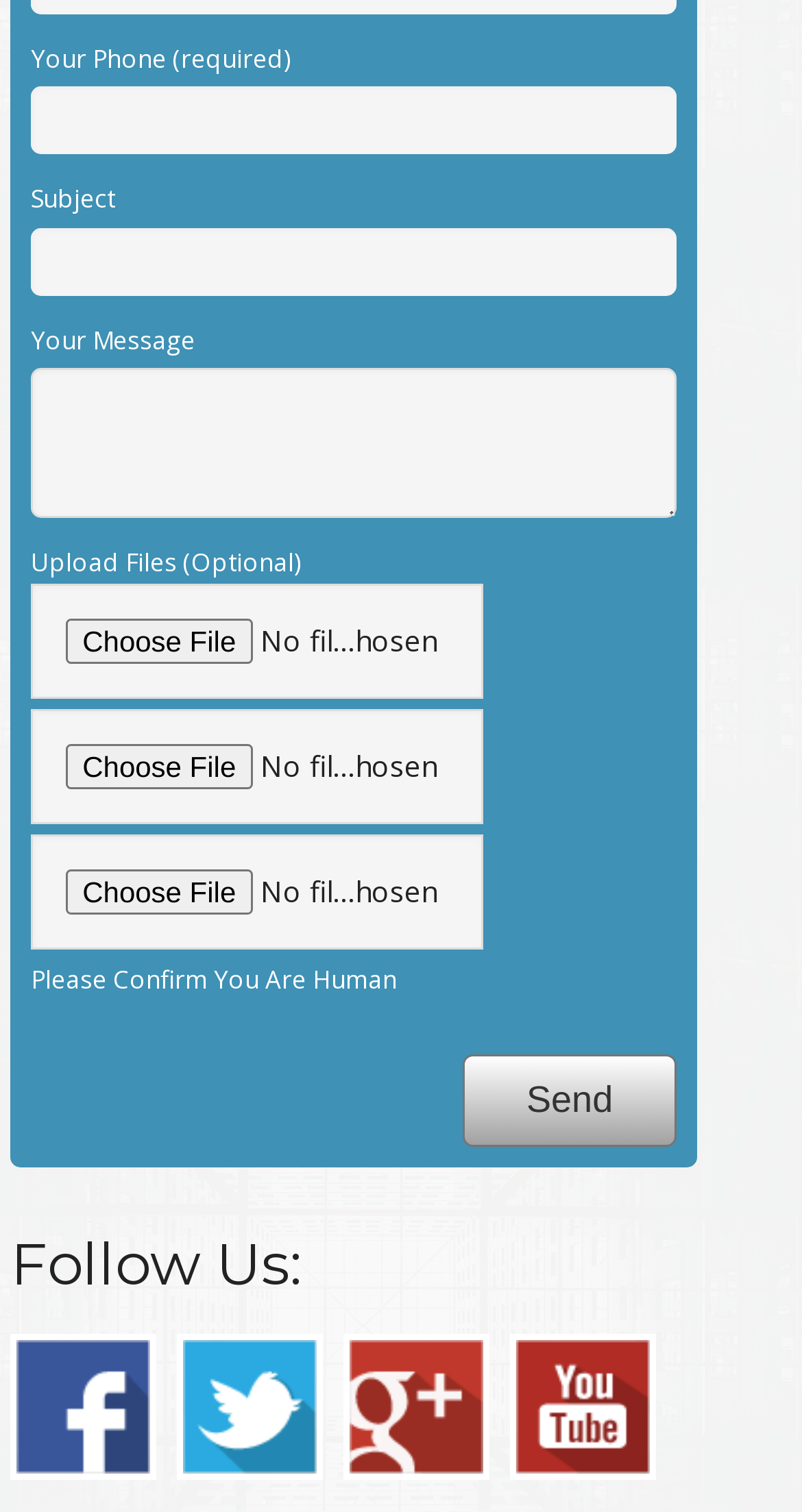Calculate the bounding box coordinates of the UI element given the description: "alt="Twitter"".

[0.221, 0.882, 0.403, 0.978]